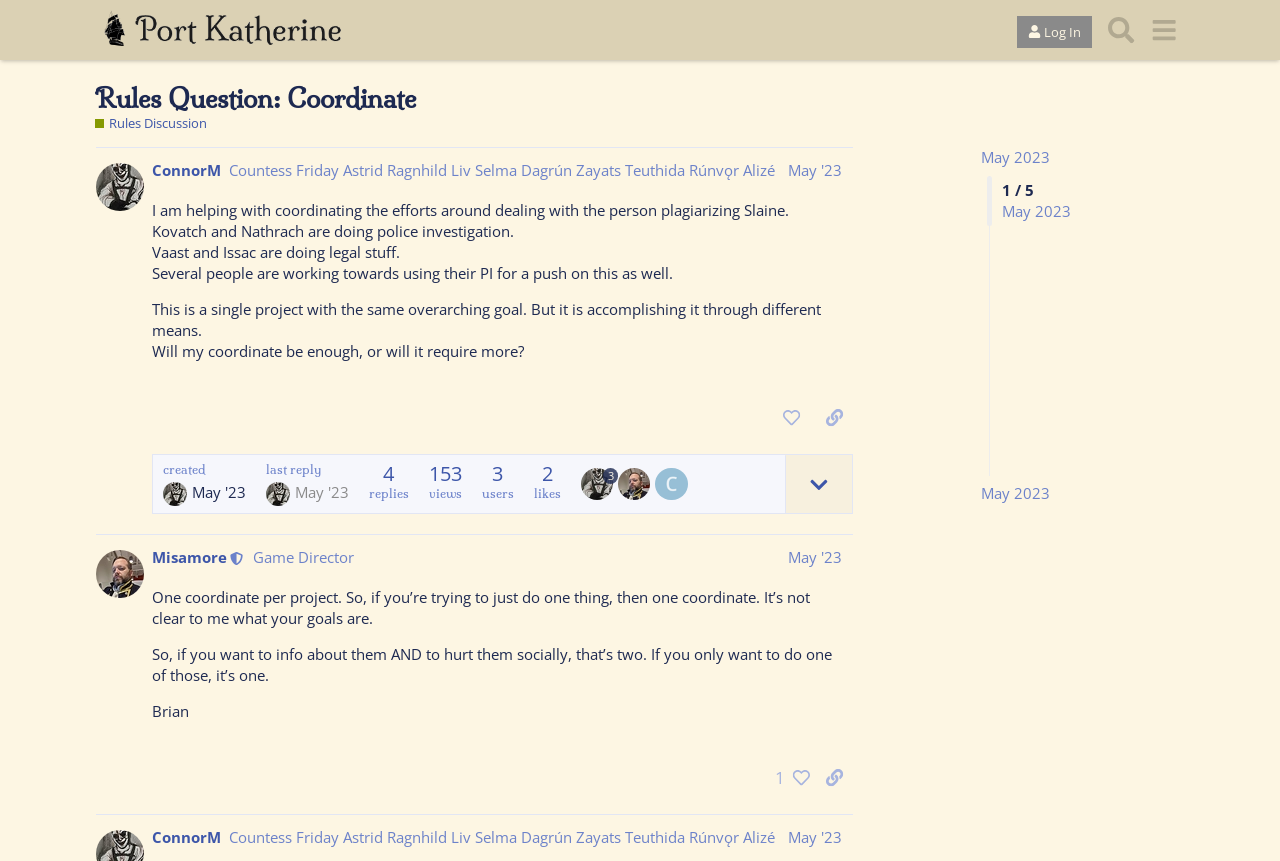Find the bounding box coordinates of the area to click in order to follow the instruction: "View the details of the first post".

[0.613, 0.529, 0.666, 0.596]